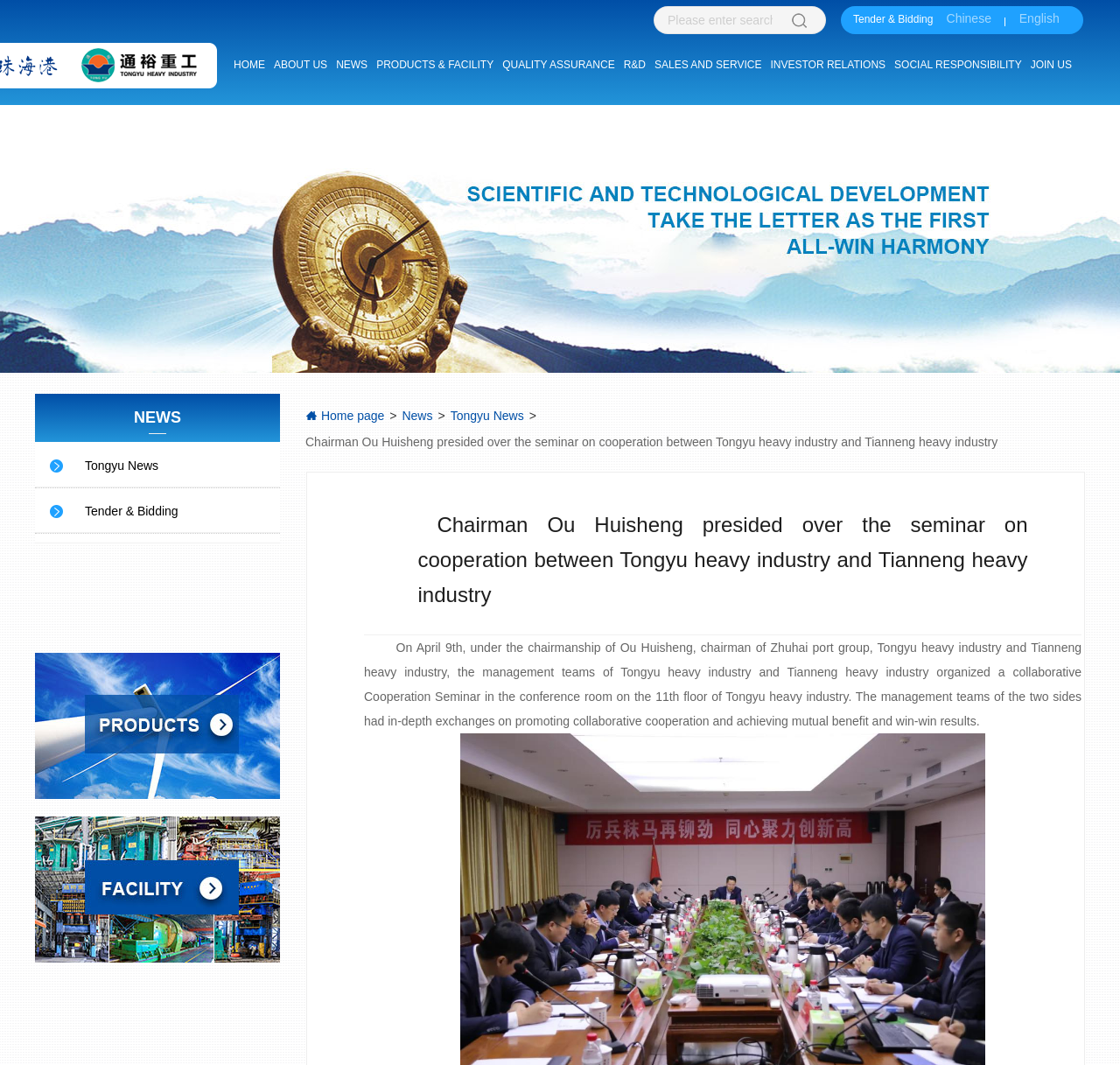Construct a thorough caption encompassing all aspects of the webpage.

The webpage appears to be the official website of Tongyu Heavy Industry Co., Ltd. At the top, there are several links, including "Tender & Bidding", "Chinese", and "English", which suggest that the website is multilingual and provides information on tenders and bidding. 

Below these links, there is a navigation menu with 11 items, including "HOME", "ABOUT US", "NEWS", "PRODUCTS & FACILITY", and others. This menu spans across the top of the page, with each item positioned side by side.

On the left side of the page, there is a search box with a placeholder text "Please enter search content". Below the search box, there are several links, including "Home page", "News", and "Tongyu News", which are likely related to the company's news and updates.

The main content of the page is a news article with the title "Chairman Ou Huisheng presided over the seminar on cooperation between Tongyu heavy industry and Tianneng heavy industry". The article is divided into two sections: a heading and a paragraph of text. The heading is positioned above the paragraph, and the paragraph describes the details of the seminar, including the date, location, and participants.

On the right side of the page, there are two generic elements, "Tongyu News" and "Tender & Bidding", which may be related to the company's news and tender information. Below these elements, there is a heading with the same title as the news article, and below the heading, there is a long paragraph of text that continues the description of the seminar.

At the bottom of the page, there is an article section with two links, each containing an image. The images are positioned below the article section, and they may be related to the news article or the company's products.